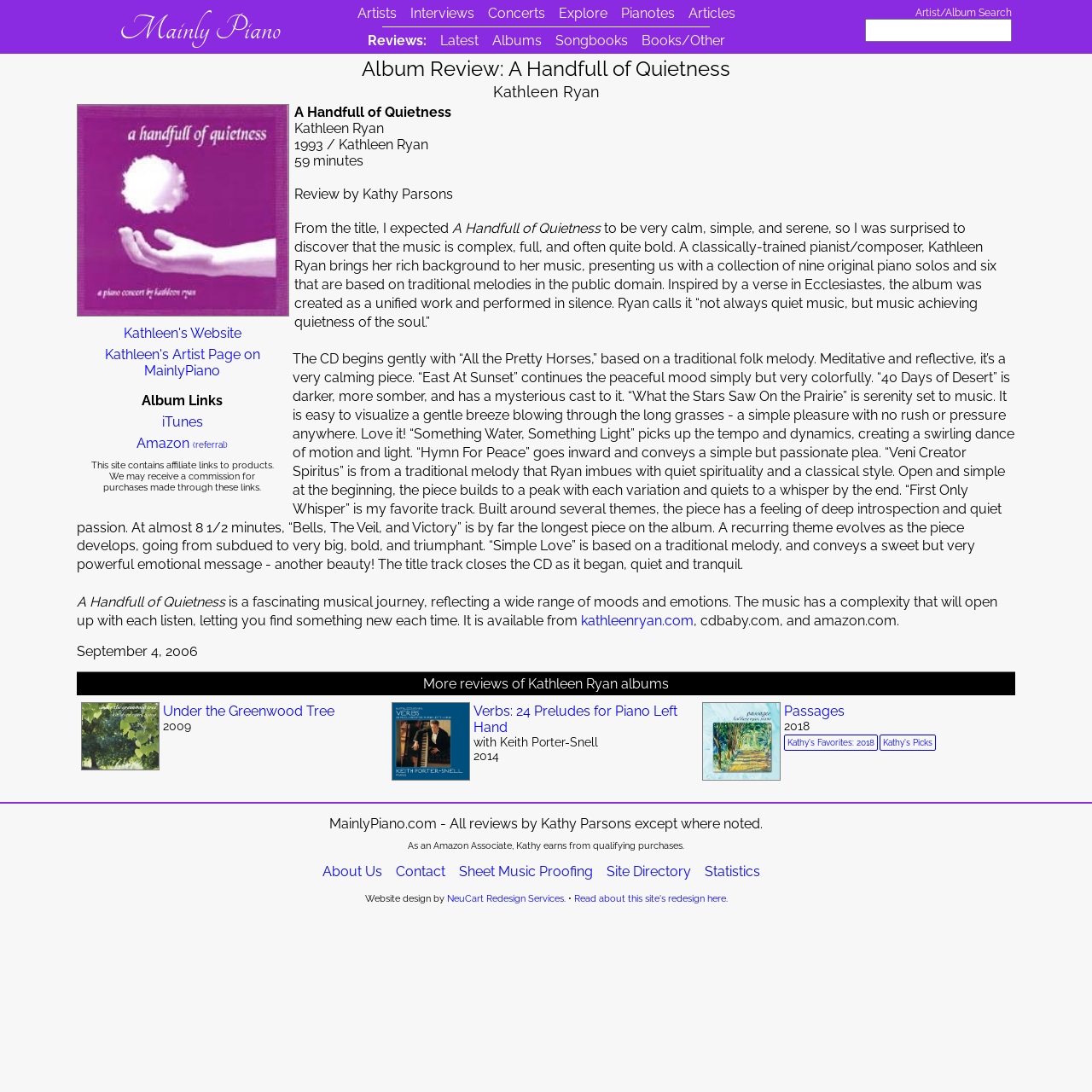What is the name of the reviewer who wrote the album review?
Based on the image, please offer an in-depth response to the question.

The name of the reviewer who wrote the album review can be found in the StaticText element with bounding box coordinates [0.27, 0.17, 0.415, 0.185], which contains the text 'Review by Kathy Parsons'.